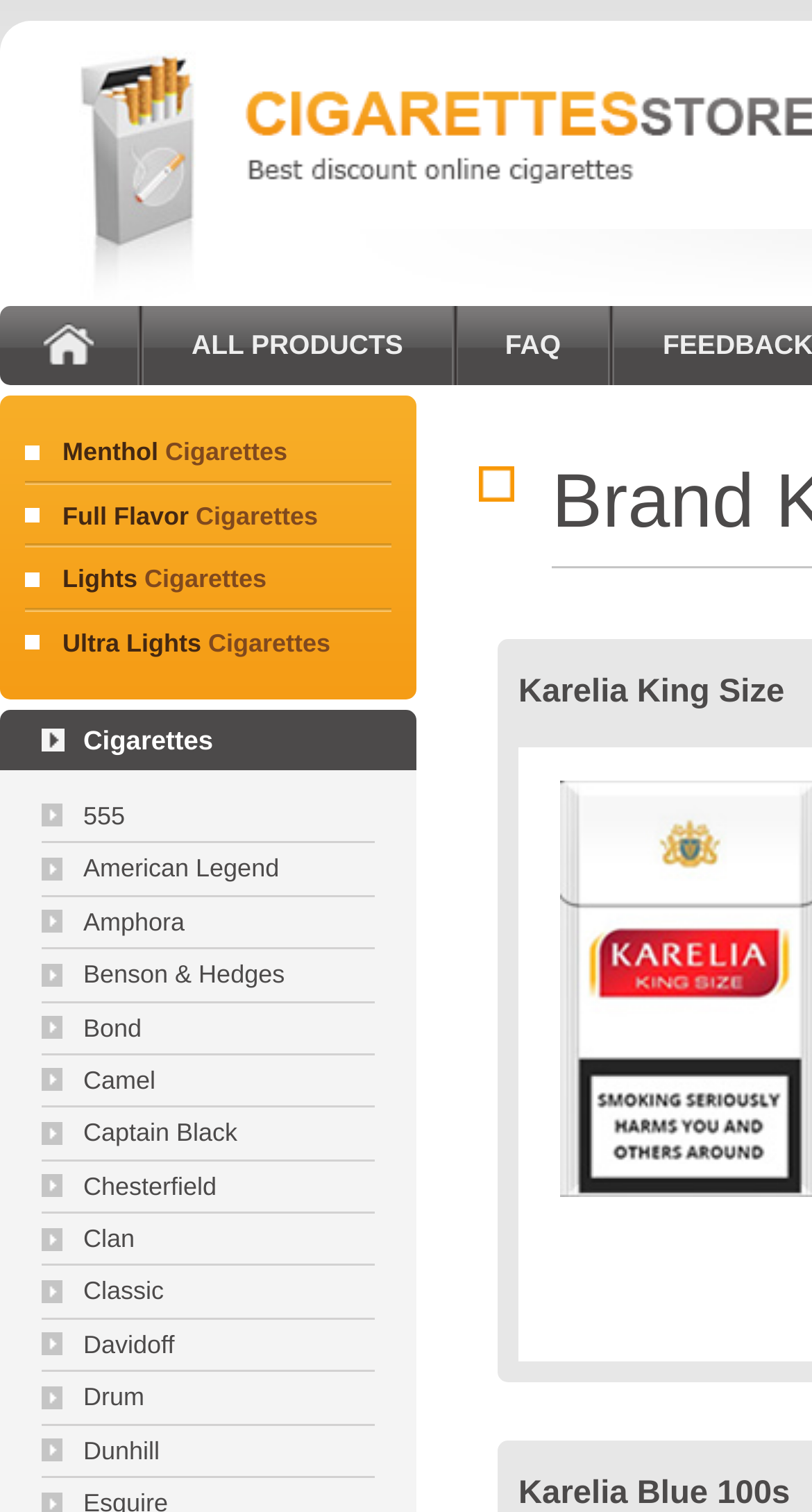Based on the element description Karelia King Size, identify the bounding box of the UI element in the given webpage screenshot. The coordinates should be in the format (top-left x, top-left y, bottom-right x, bottom-right y) and must be between 0 and 1.

[0.638, 0.444, 0.966, 0.474]